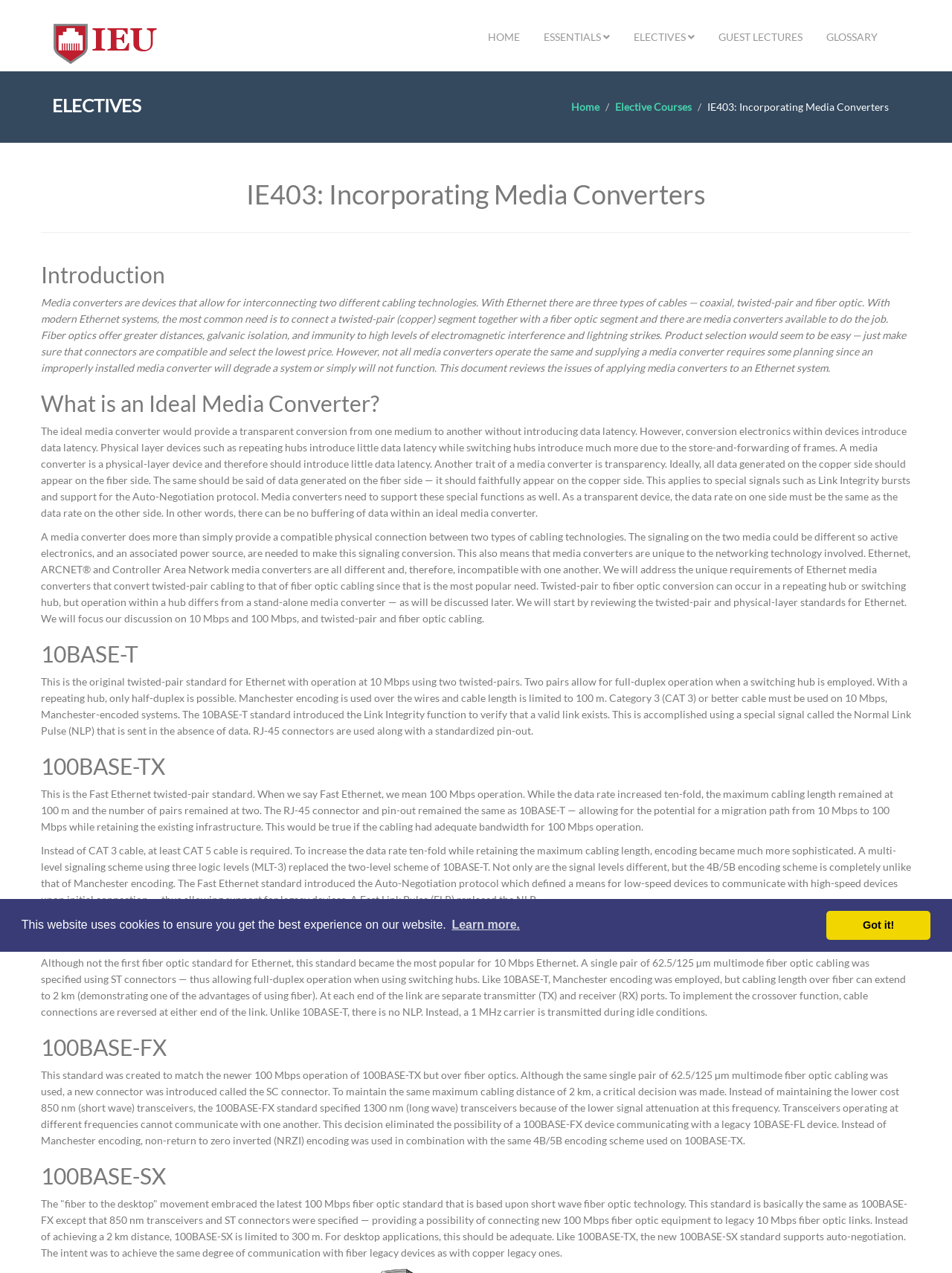Find the bounding box coordinates of the element I should click to carry out the following instruction: "click the 'GUEST LECTURES' link".

[0.743, 0.018, 0.855, 0.041]